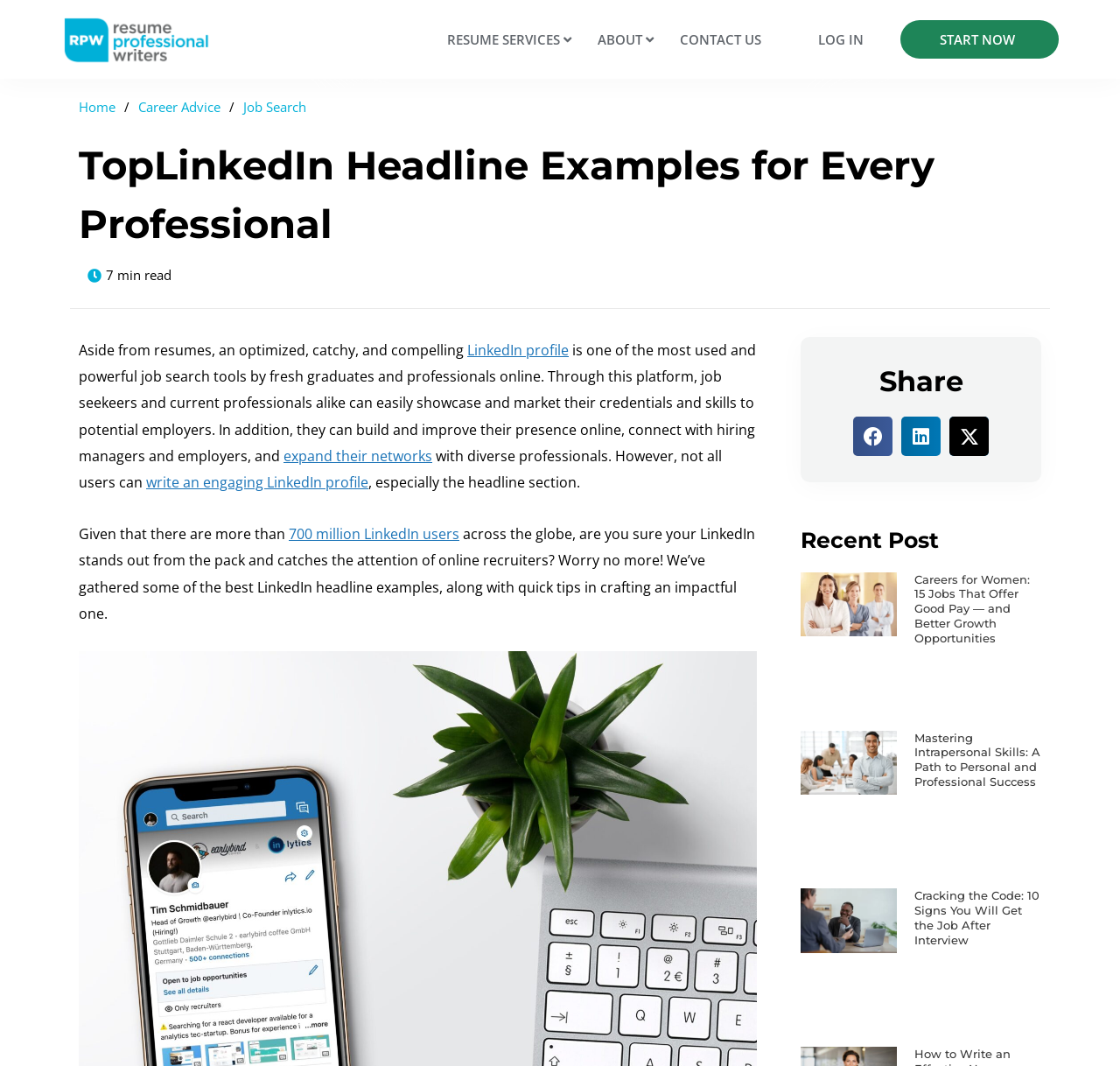Answer with a single word or phrase: 
What is the purpose of the LinkedIn profile?

To showcase credentials and skills